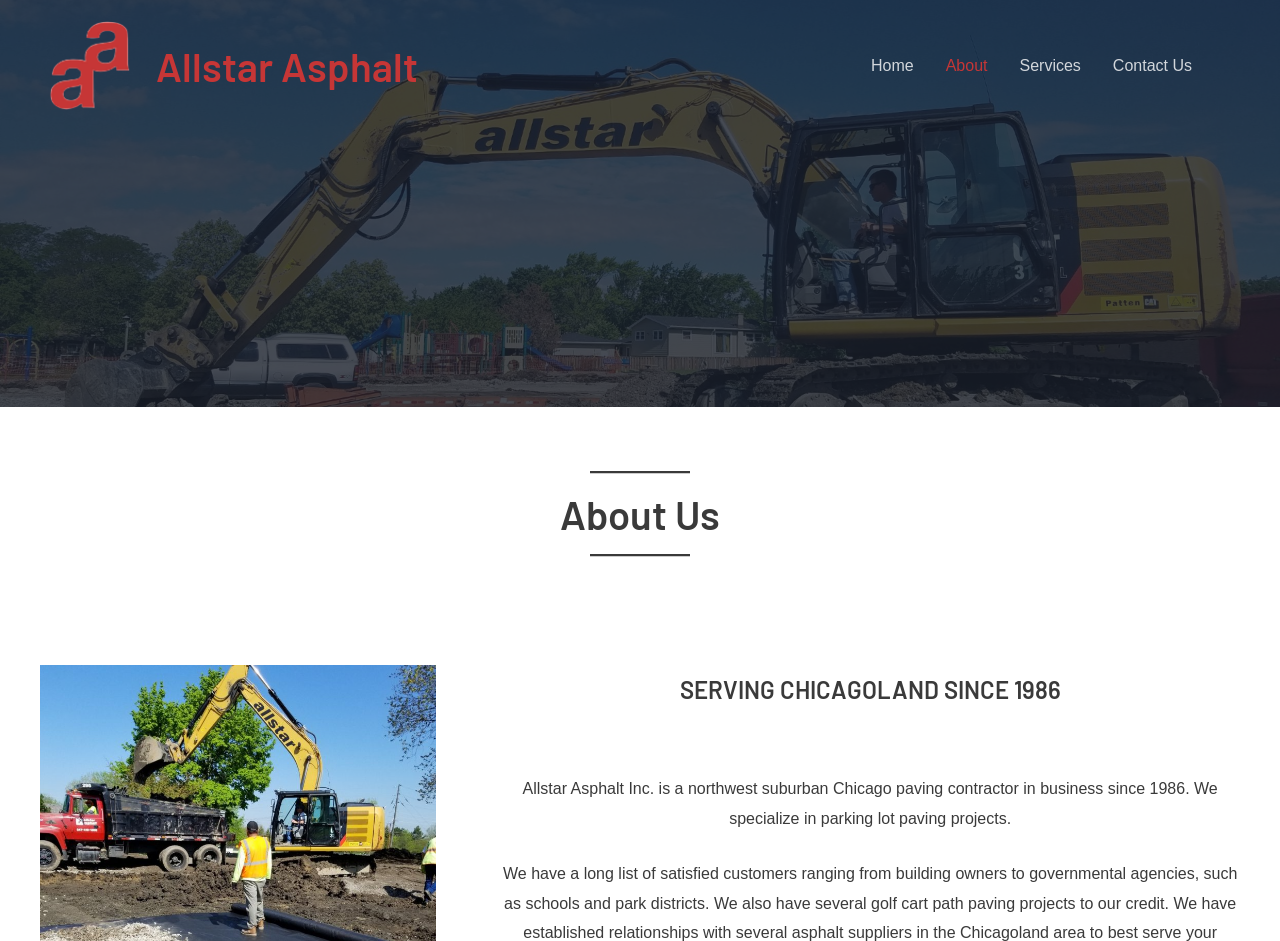Where is Allstar Asphalt located?
Answer the question with just one word or phrase using the image.

Northwest suburban Chicago